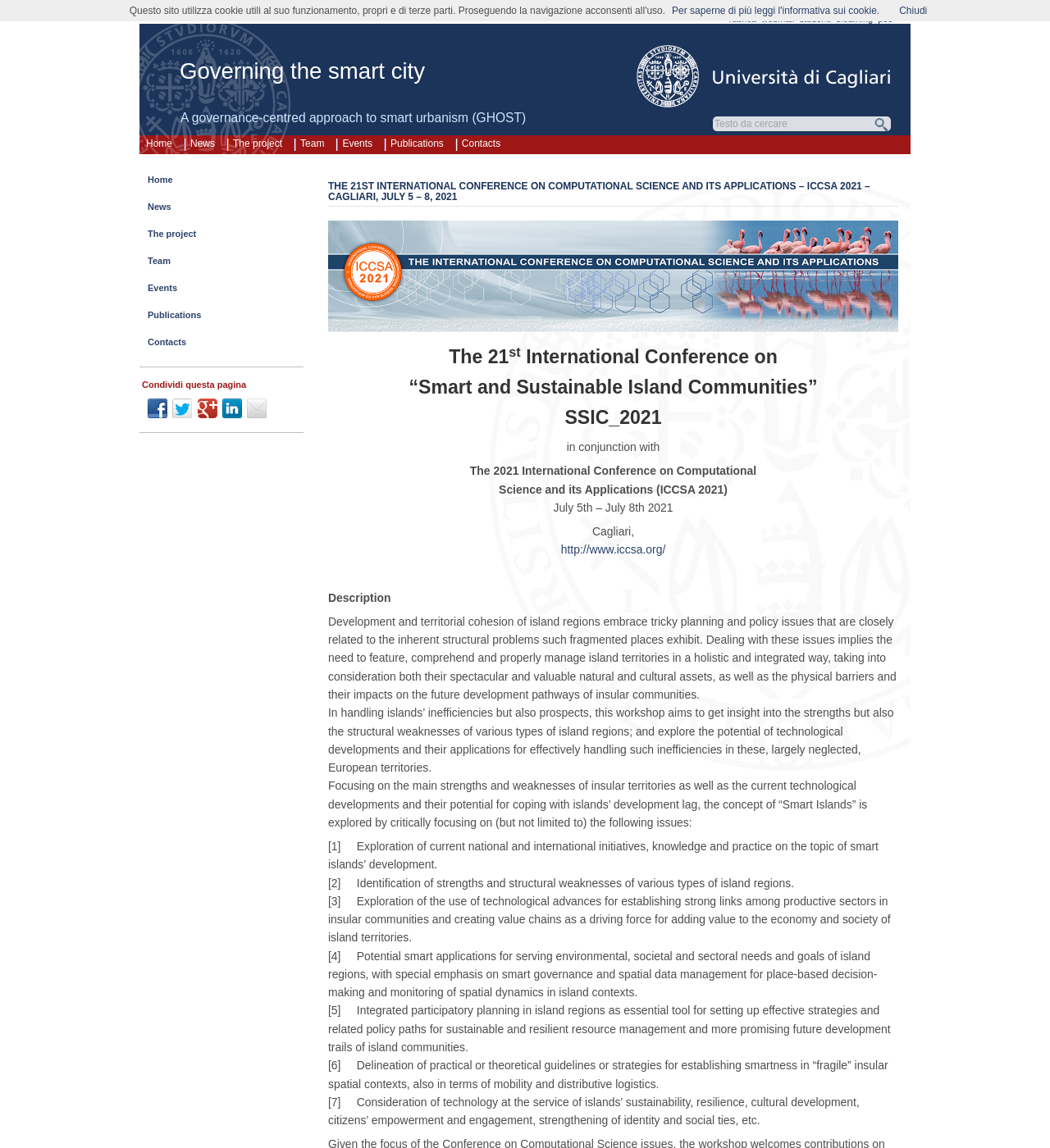Answer the question using only one word or a concise phrase: What is the purpose of the workshop?

To get insight into the strengths and weaknesses of island regions